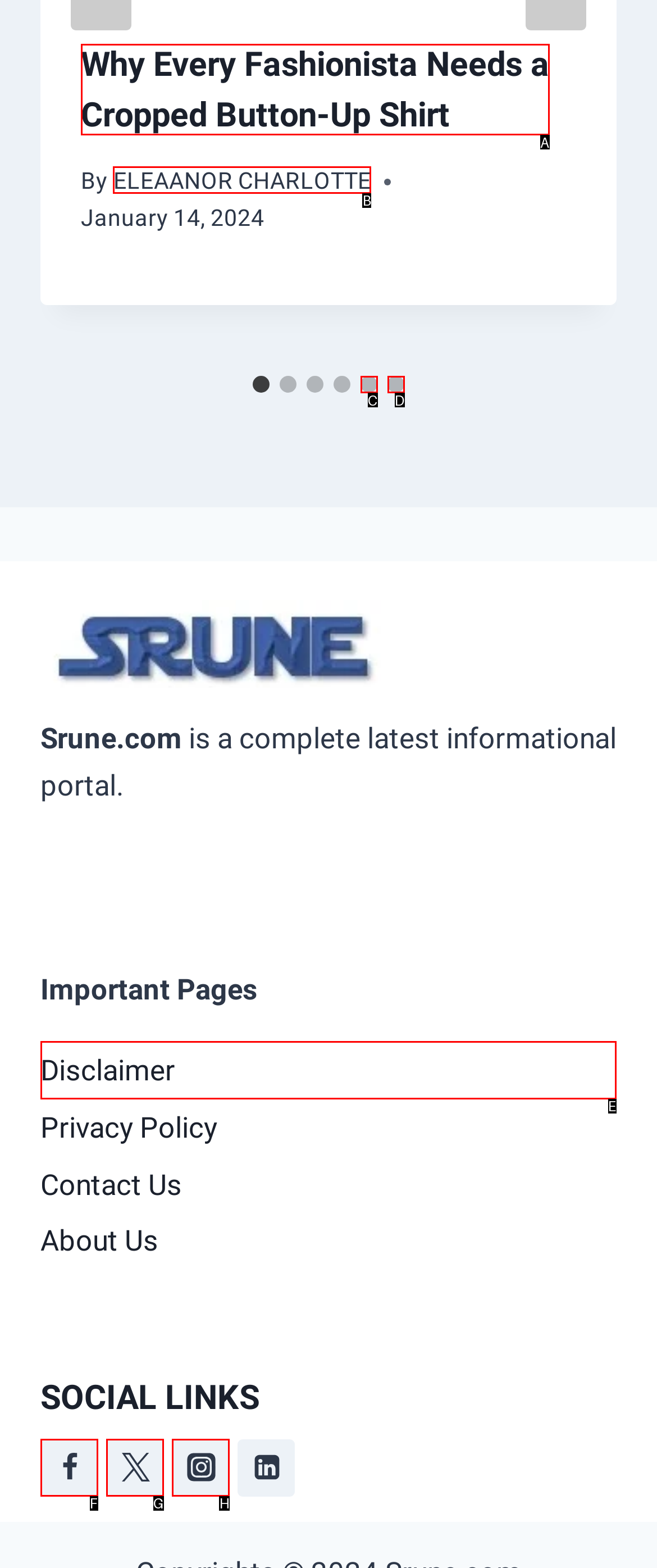For the instruction: Search for something, which HTML element should be clicked?
Respond with the letter of the appropriate option from the choices given.

None